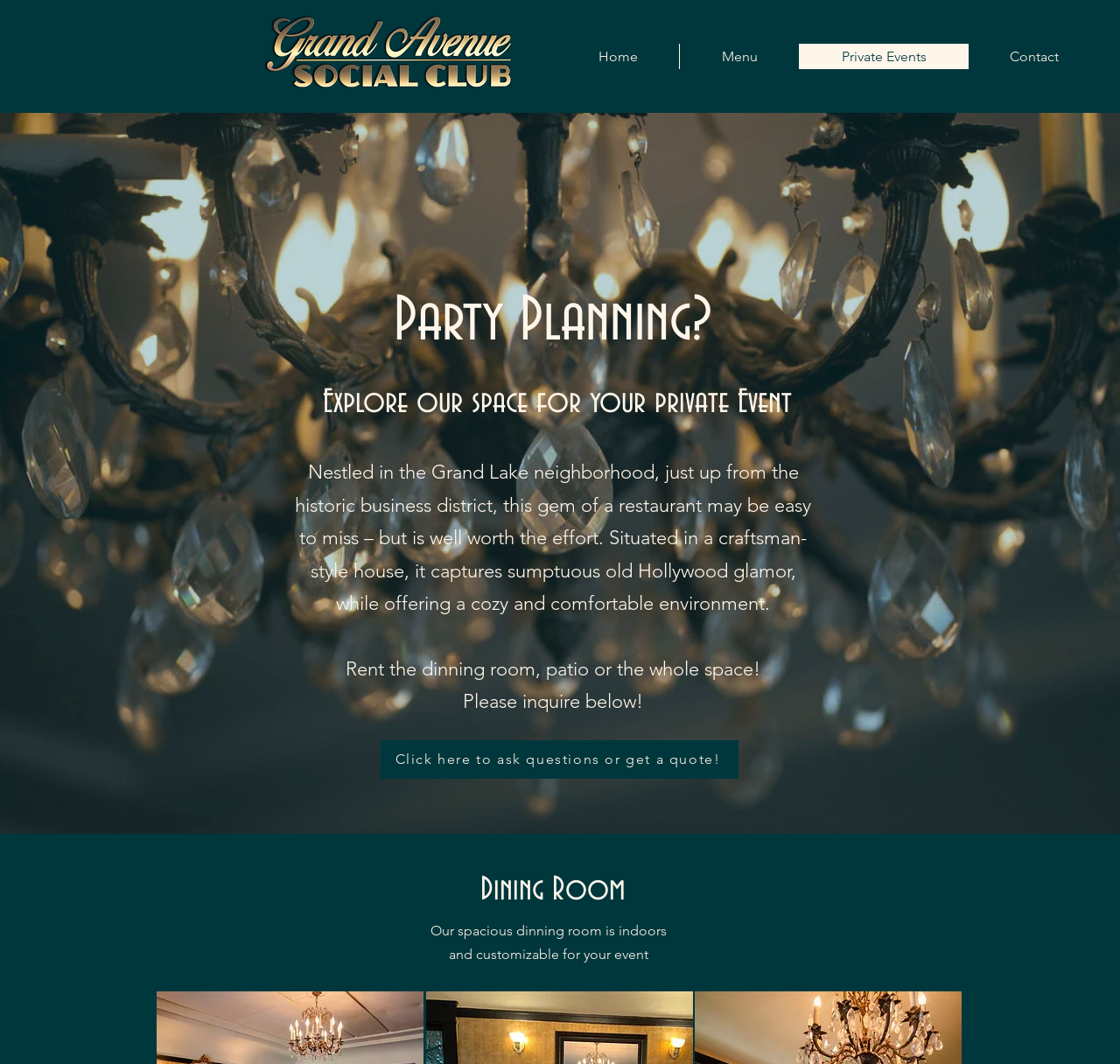Find the bounding box of the UI element described as: "#comp-kybex08g svg [data-color="1"] {fill: #FFF6EB;}". The bounding box coordinates should be given as four float values between 0 and 1, i.e., [left, top, right, bottom].

[0.903, 0.044, 0.956, 0.062]